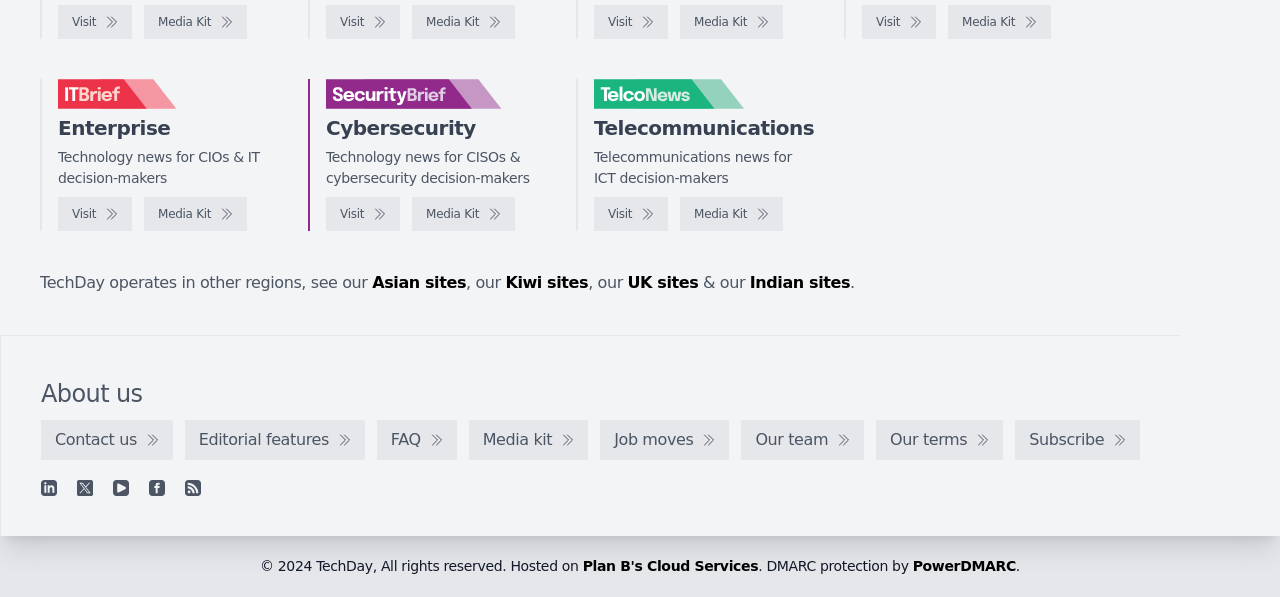Determine the bounding box coordinates of the region to click in order to accomplish the following instruction: "View Media Kit". Provide the coordinates as four float numbers between 0 and 1, specifically [left, top, right, bottom].

[0.113, 0.008, 0.193, 0.065]